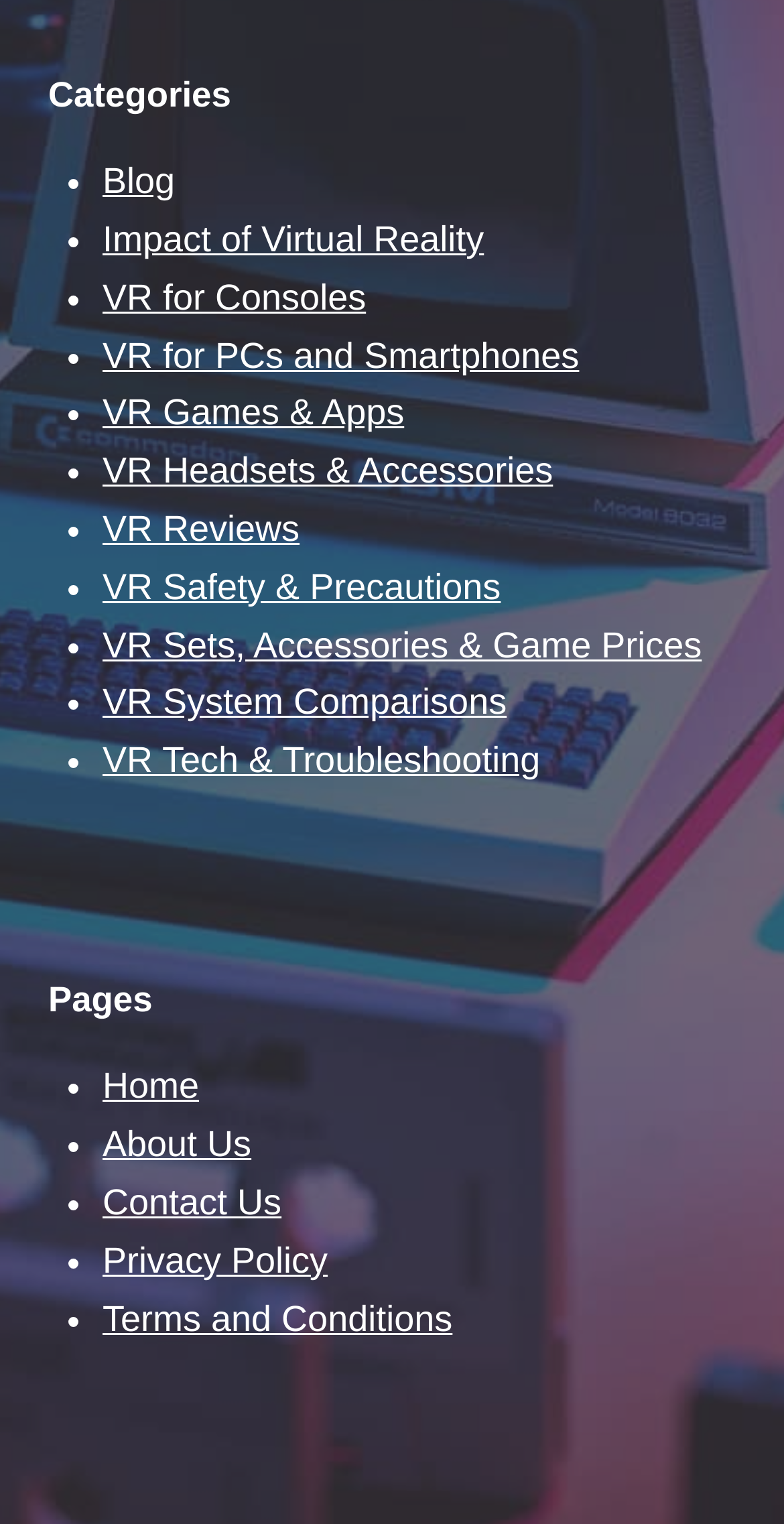Please identify the bounding box coordinates of where to click in order to follow the instruction: "Contact us".

[0.131, 0.776, 0.359, 0.802]